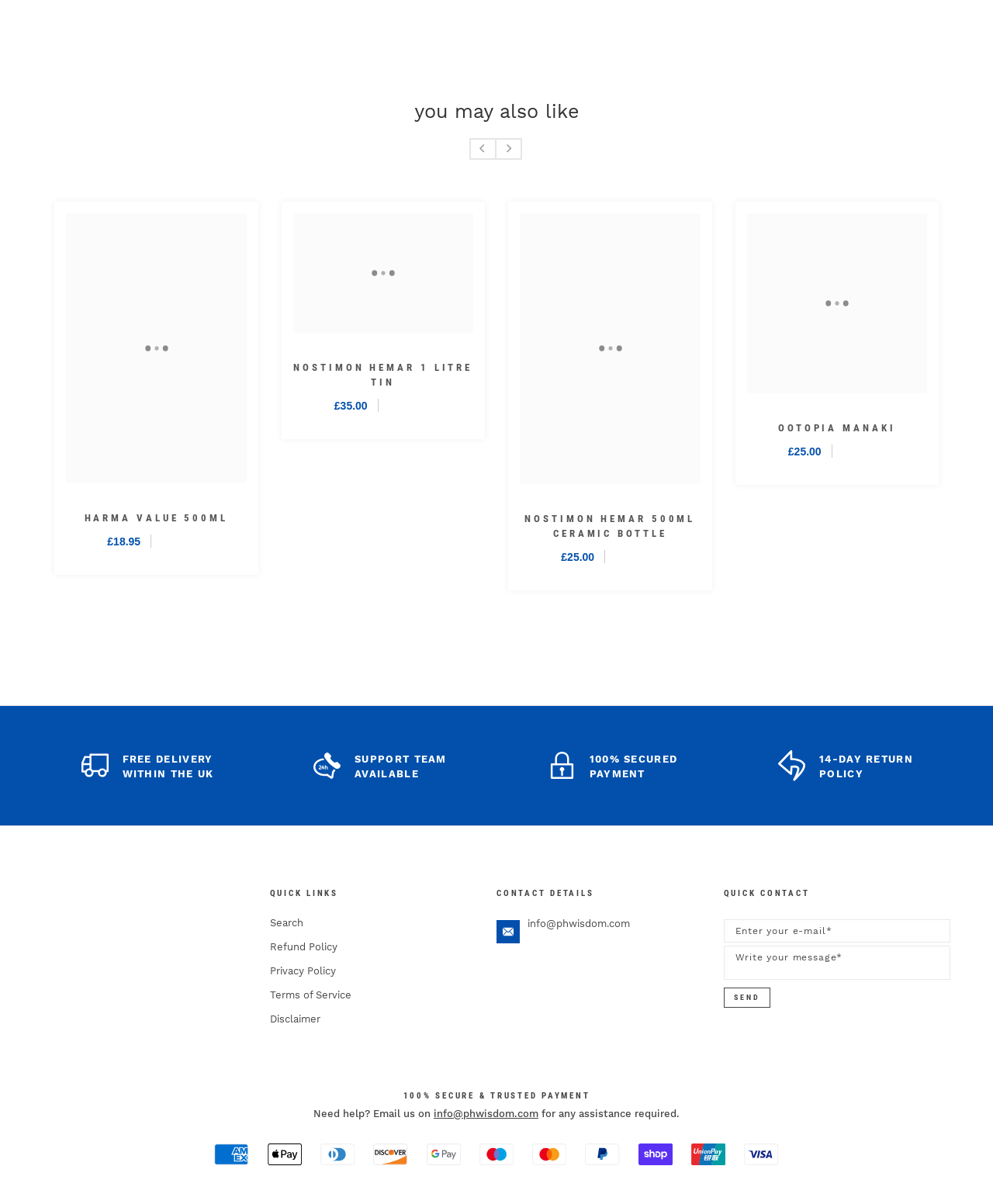Using the details from the image, please elaborate on the following question: What is the payment method with the logo of a circle with a line through it?

I identified the payment method by looking at the logos of different payment methods at the bottom of the webpage. The logo of a circle with a line through it corresponds to Mastercard.